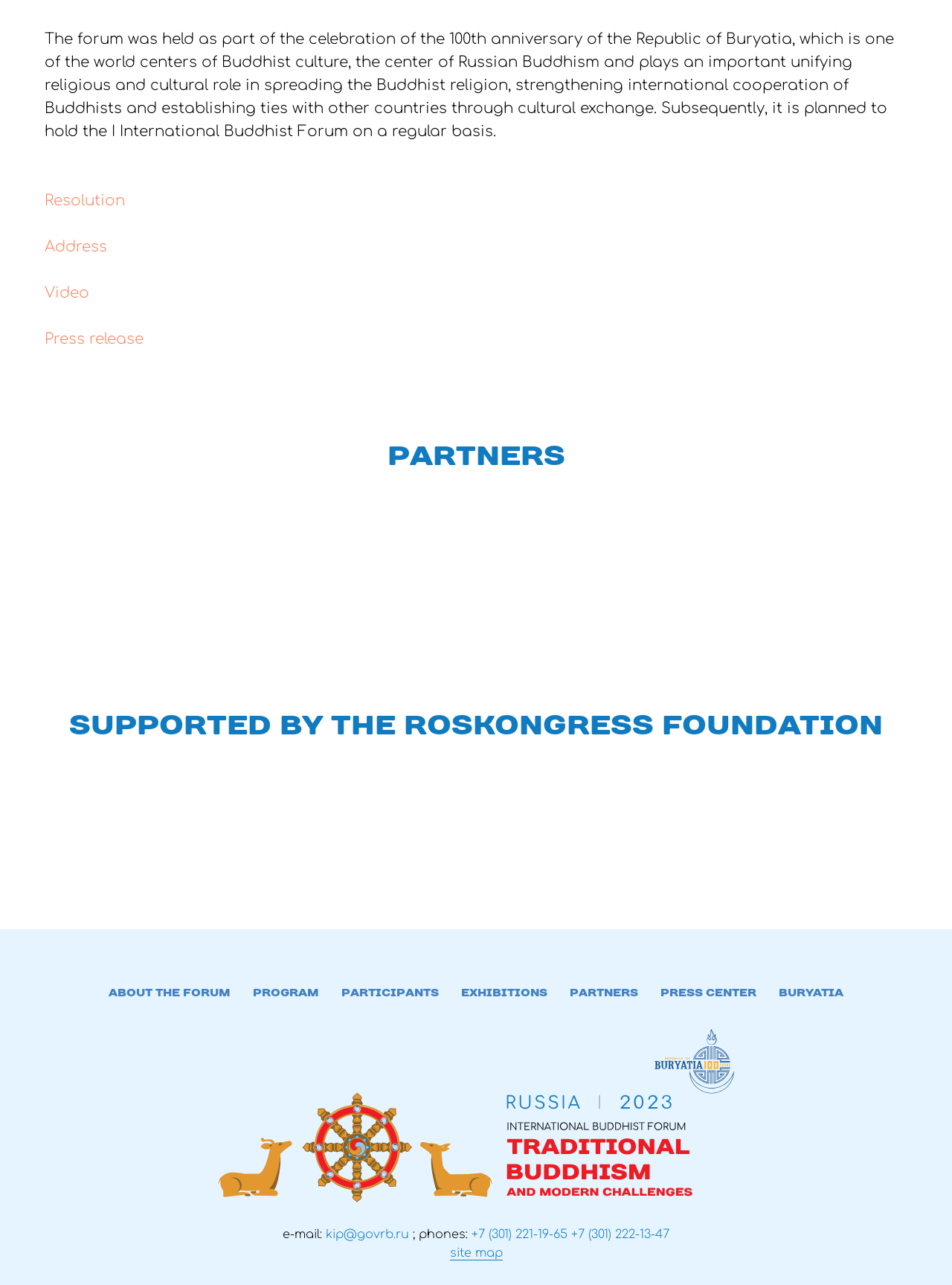Please provide the bounding box coordinates for the element that needs to be clicked to perform the instruction: "Read the press release". The coordinates must consist of four float numbers between 0 and 1, formatted as [left, top, right, bottom].

[0.047, 0.257, 0.151, 0.27]